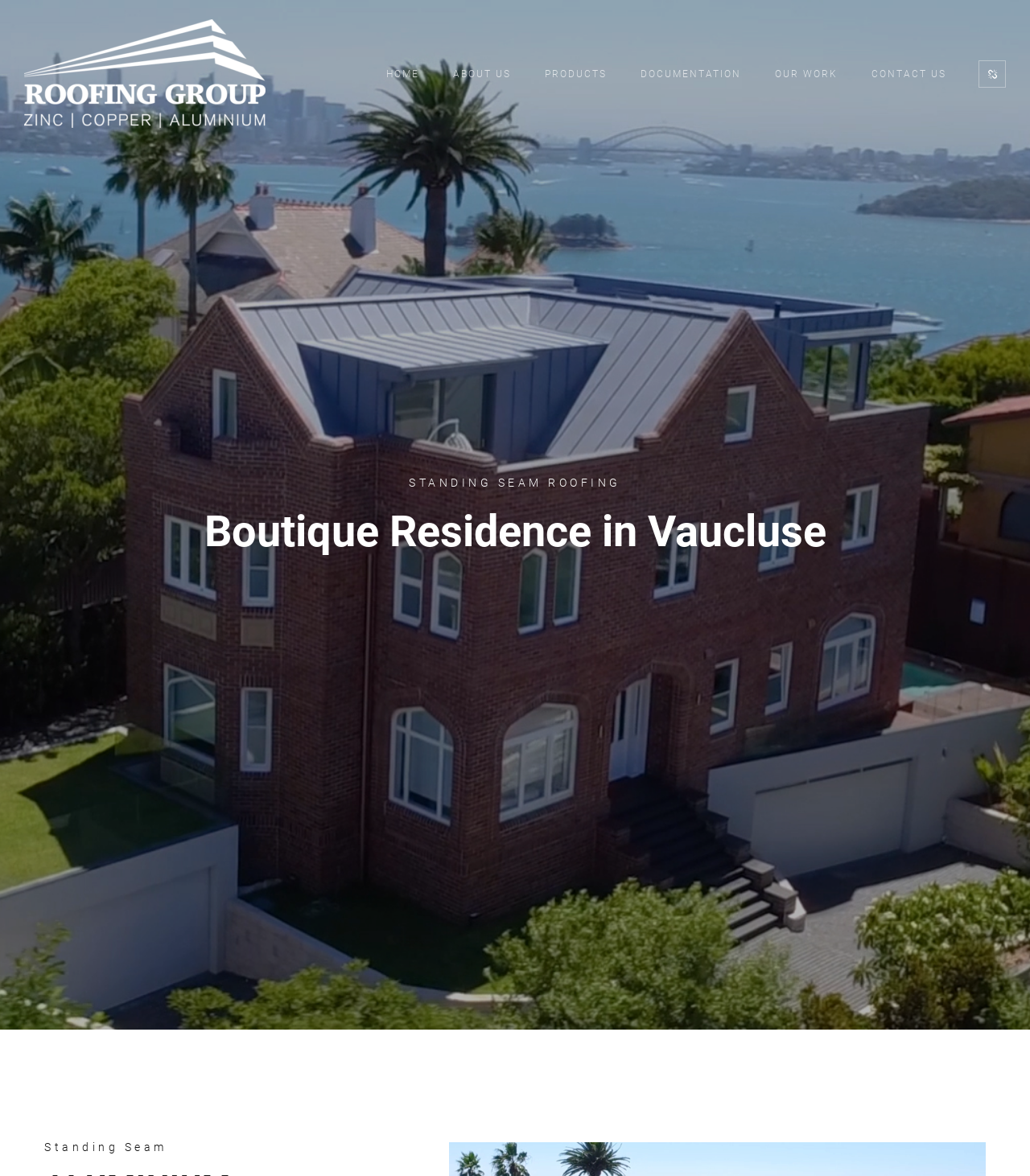Given the webpage screenshot and the description, determine the bounding box coordinates (top-left x, top-left y, bottom-right x, bottom-right y) that define the location of the UI element matching this description: Contact Us

[0.834, 0.053, 0.93, 0.072]